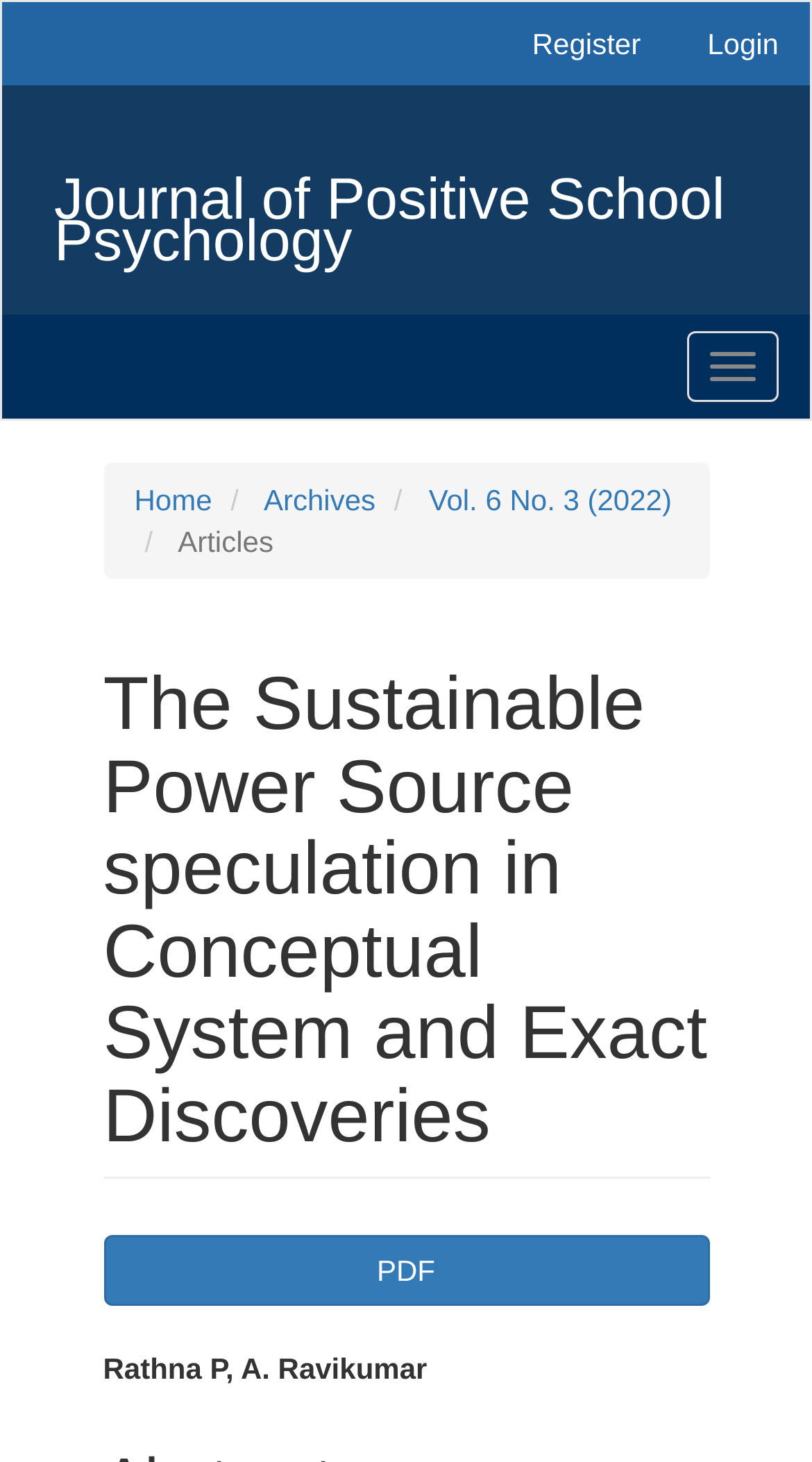Bounding box coordinates are specified in the format (top-left x, top-left y, bottom-right x, bottom-right y). All values are floating point numbers bounded between 0 and 1. Please provide the bounding box coordinate of the region this sentence describes: Login

[0.833, 0.001, 0.997, 0.058]